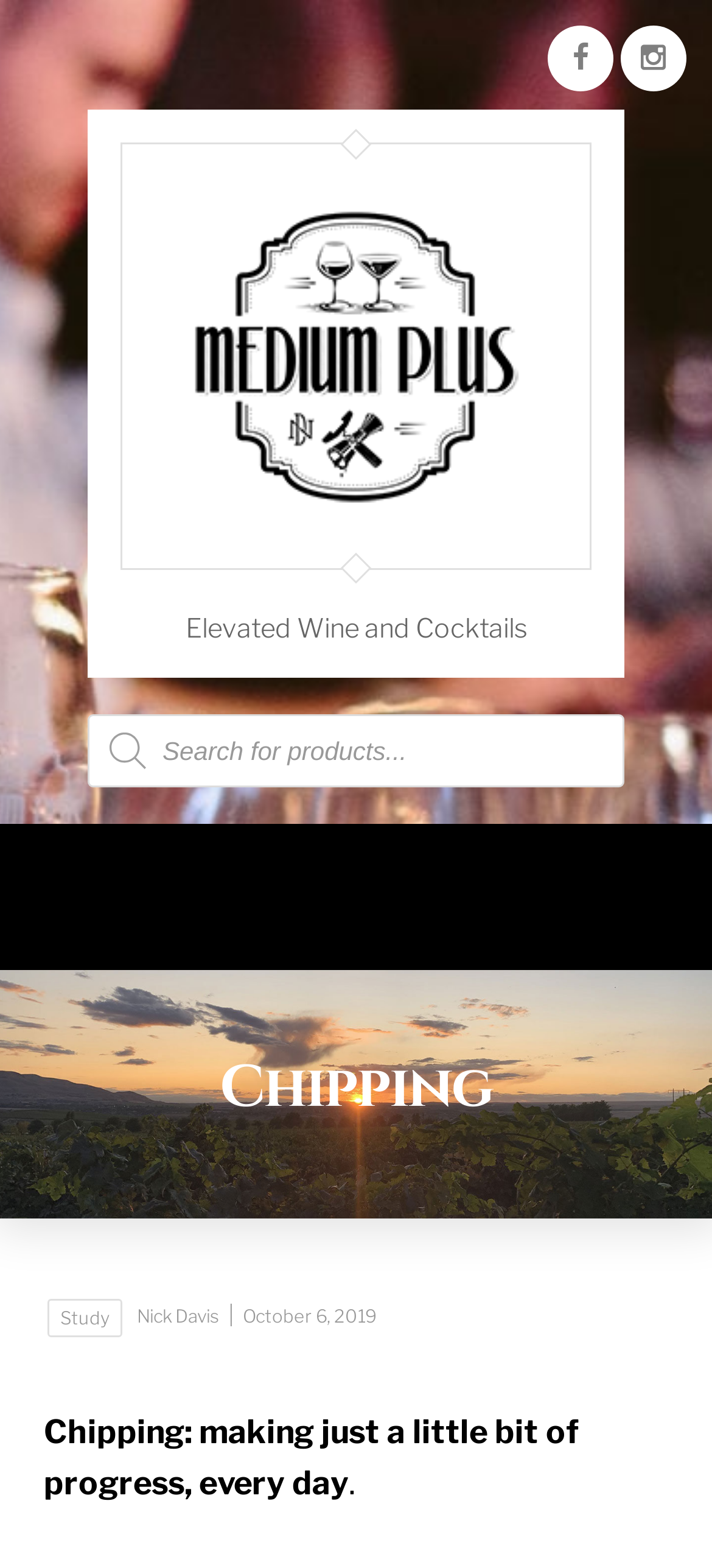Identify the bounding box for the UI element that is described as follows: "October 6, 2019".

[0.336, 0.833, 0.528, 0.846]